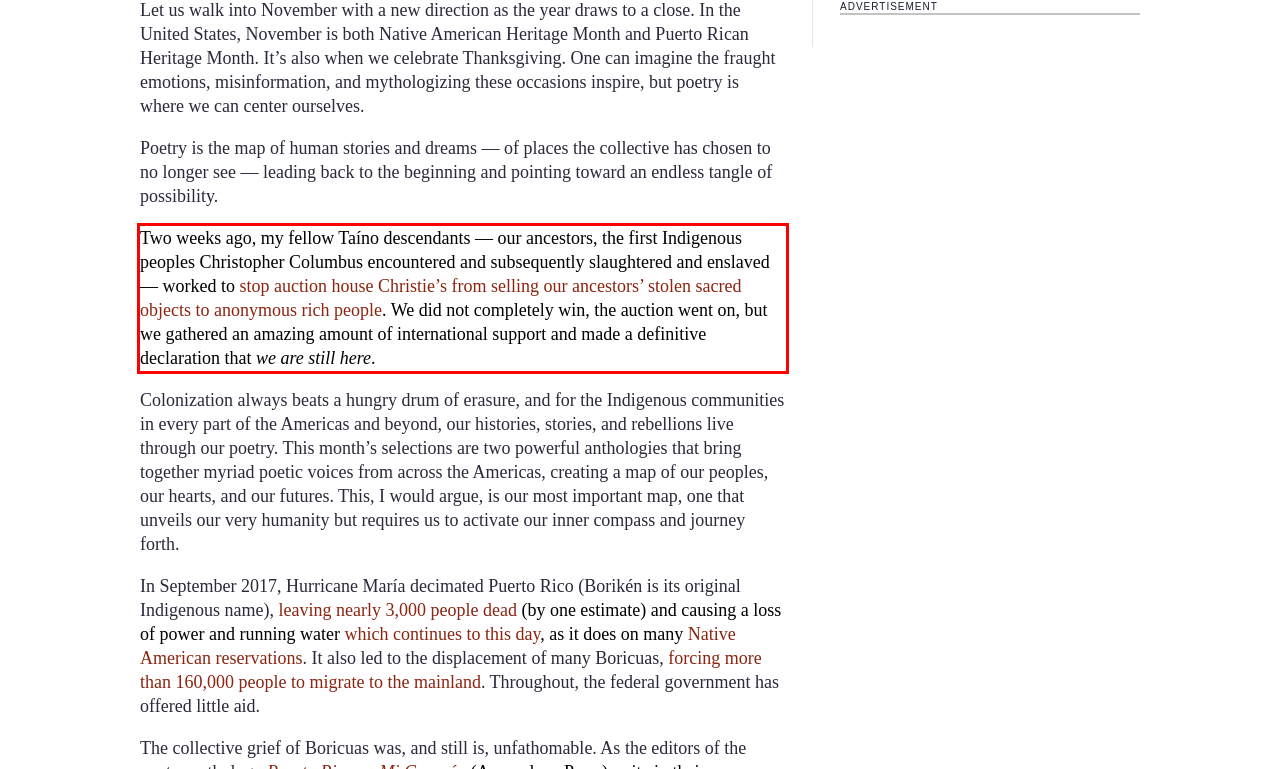You are given a webpage screenshot with a red bounding box around a UI element. Extract and generate the text inside this red bounding box.

Two weeks ago, my fellow Taíno descendants — our ancestors, the first Indigenous peoples Christopher Columbus encountered and subsequently slaughtered and enslaved — worked to stop auction house Christie’s from selling our ancestors’ stolen sacred objects to anonymous rich people. We did not completely win, the auction went on, but we gathered an amazing amount of international support and made a definitive declaration that we are still here.